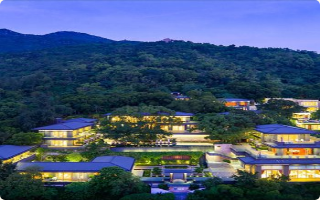What is the purpose of the infinity pool?
Relying on the image, give a concise answer in one word or a brief phrase.

Relaxation and rejuvenation